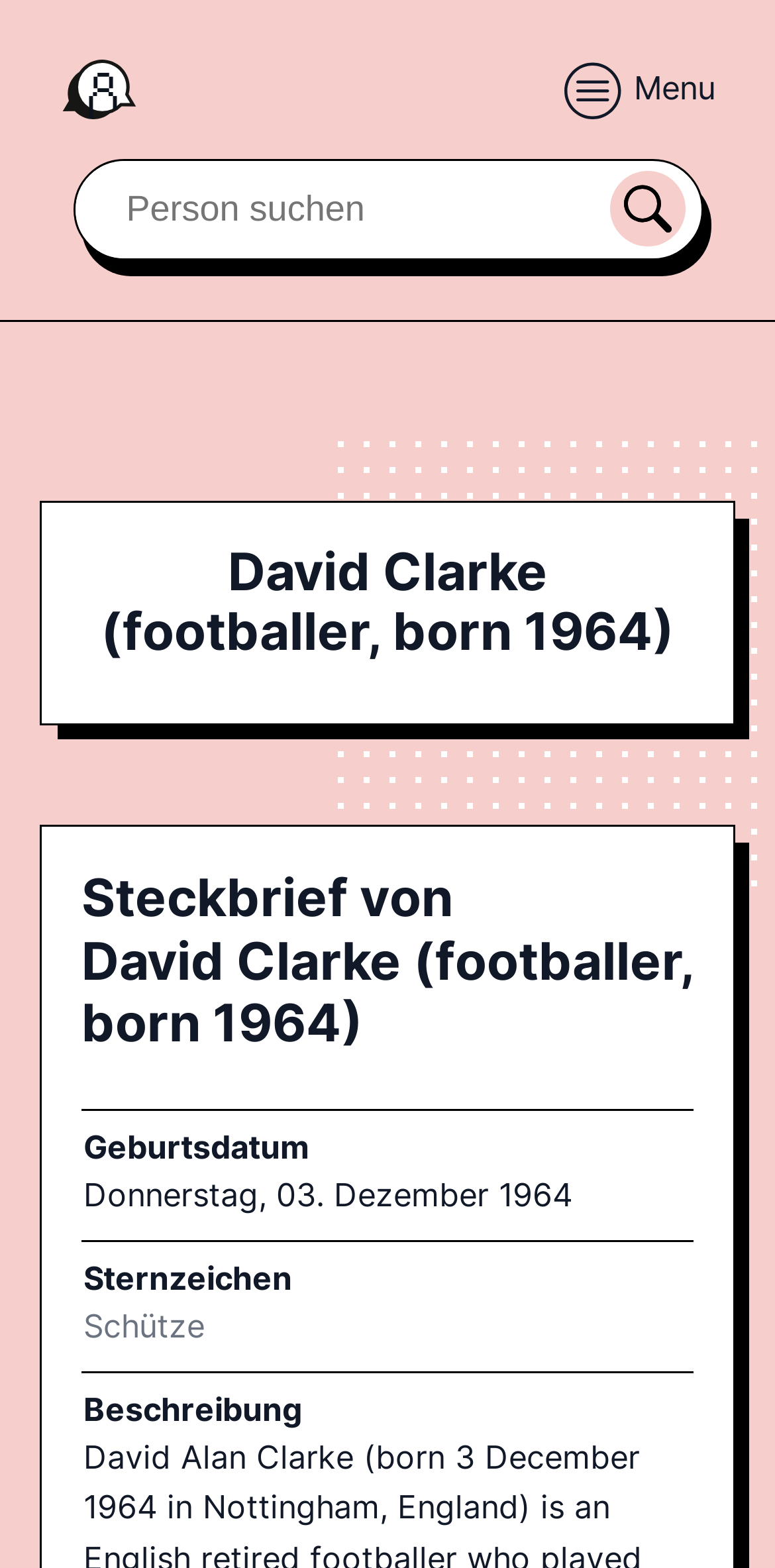What is the headline of the webpage?

David Clarke (footballer, born 1964)